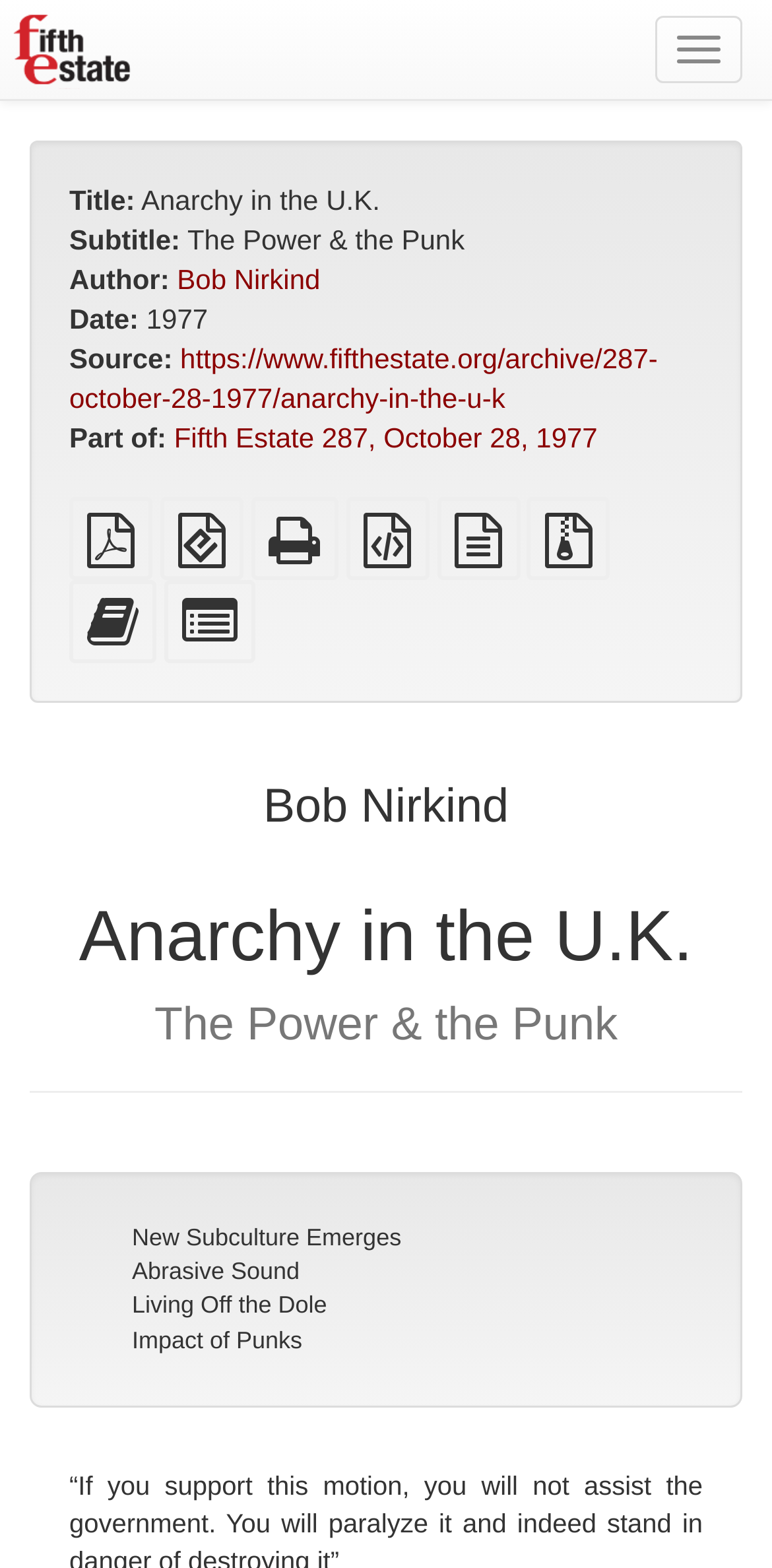Determine the bounding box coordinates of the clickable region to execute the instruction: "Read article by Bob Nirkind". The coordinates should be four float numbers between 0 and 1, denoted as [left, top, right, bottom].

[0.229, 0.168, 0.415, 0.188]